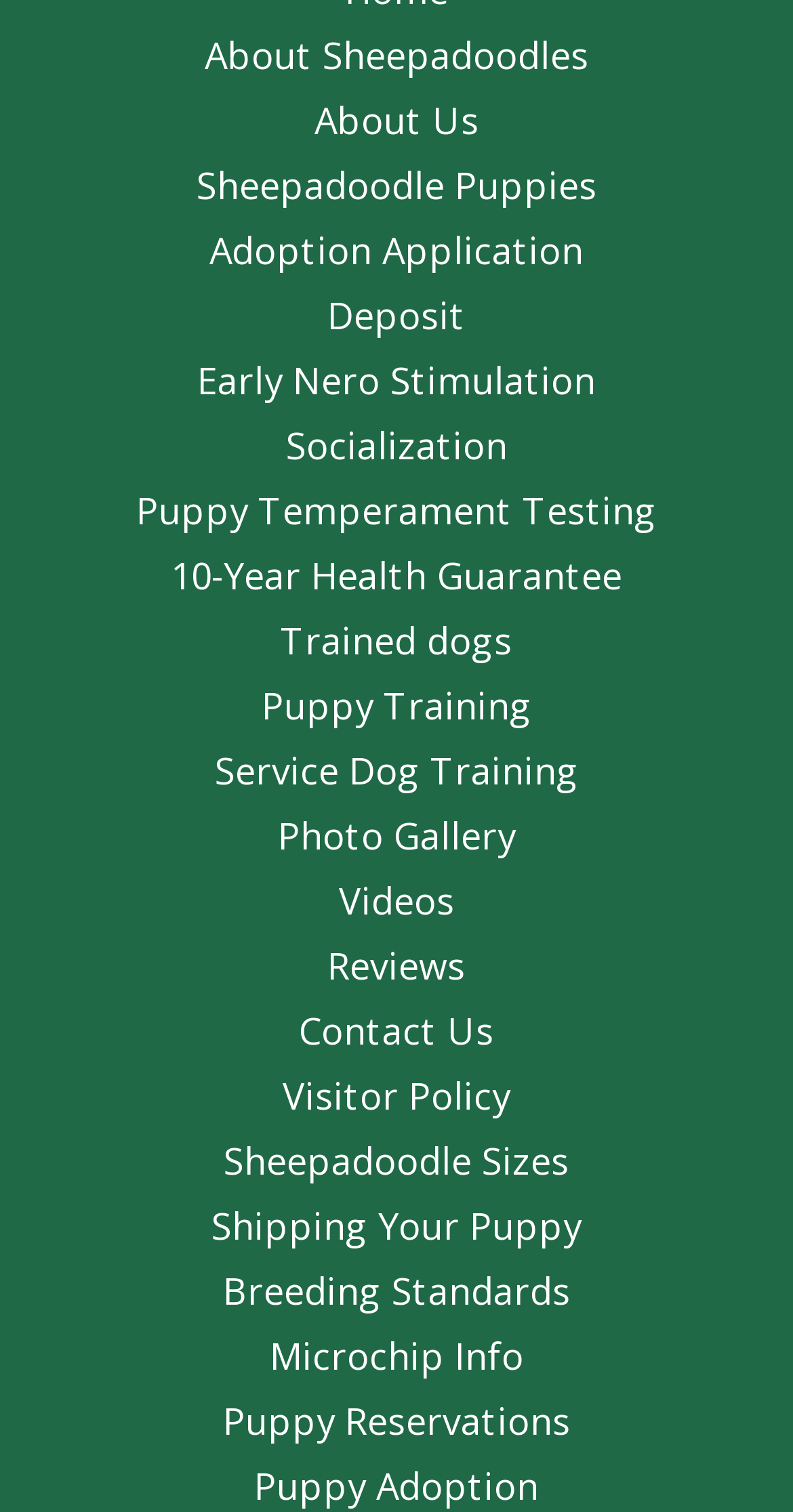Answer the following query concisely with a single word or phrase:
What is the '10-Year Health Guarantee' related to?

Sheepadoodle health